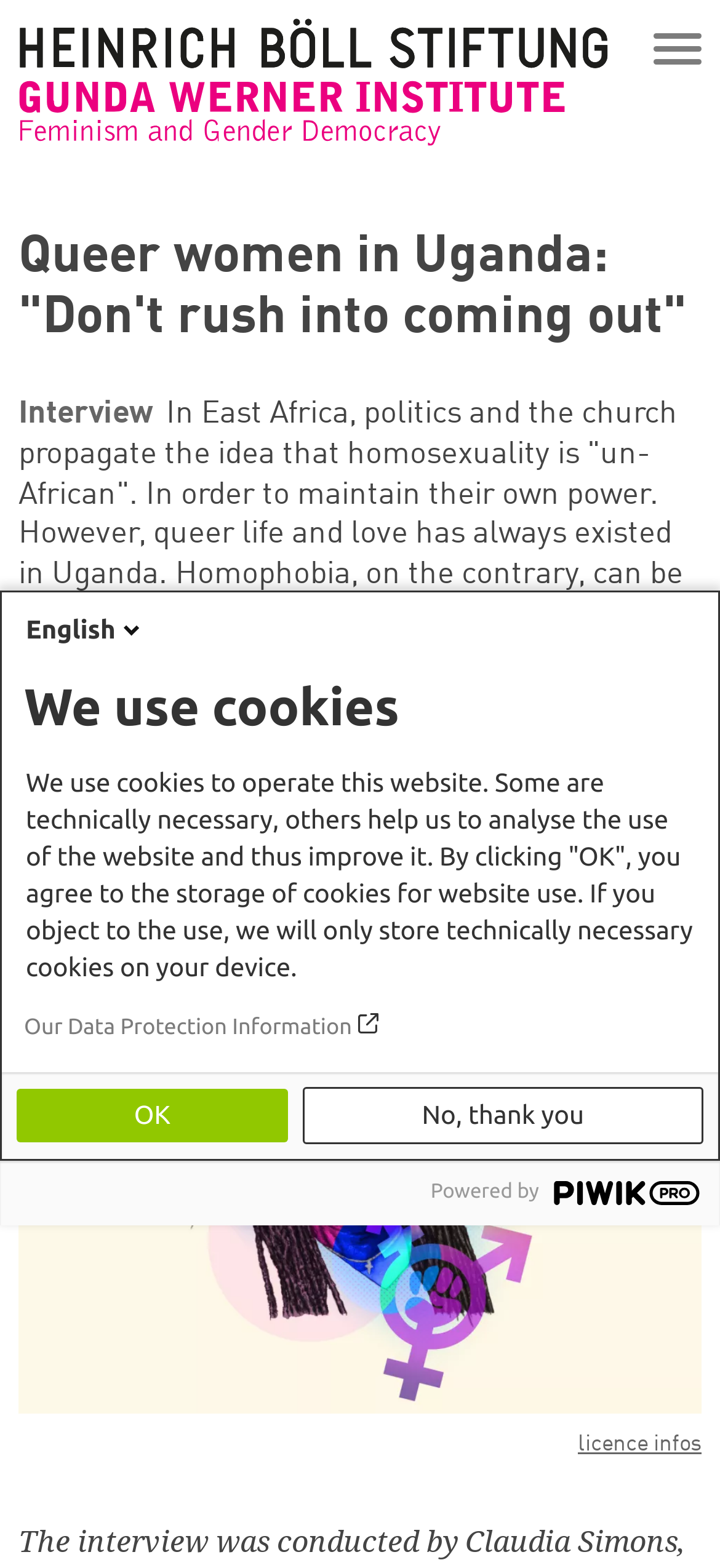Please provide a brief answer to the question using only one word or phrase: 
What is the topic of the article?

Queer activism in Uganda